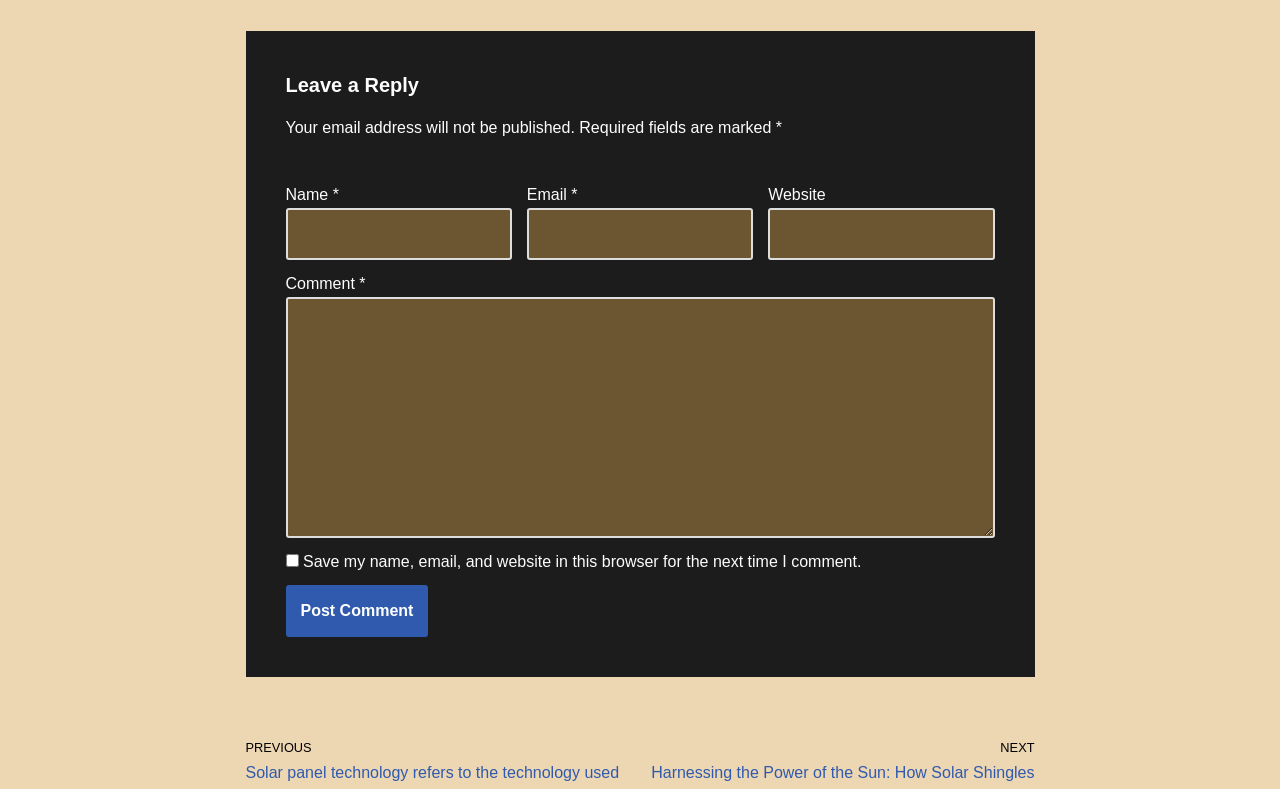Could you please study the image and provide a detailed answer to the question:
What is the note about email addresses?

There is a static text element above the Email textbox that reads 'Your email address will not be published.' This note informs users that their email addresses will not be made publicly available.